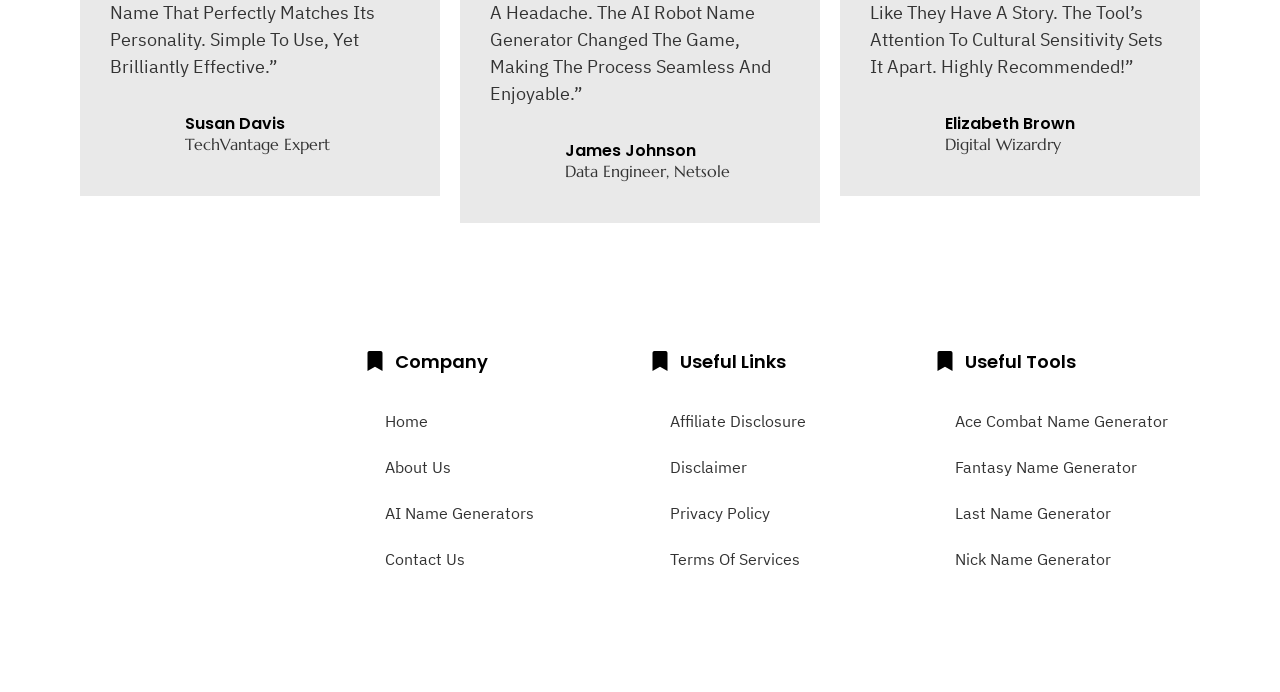Please identify the bounding box coordinates of the area that needs to be clicked to fulfill the following instruction: "visit About Us."

[0.285, 0.642, 0.492, 0.708]